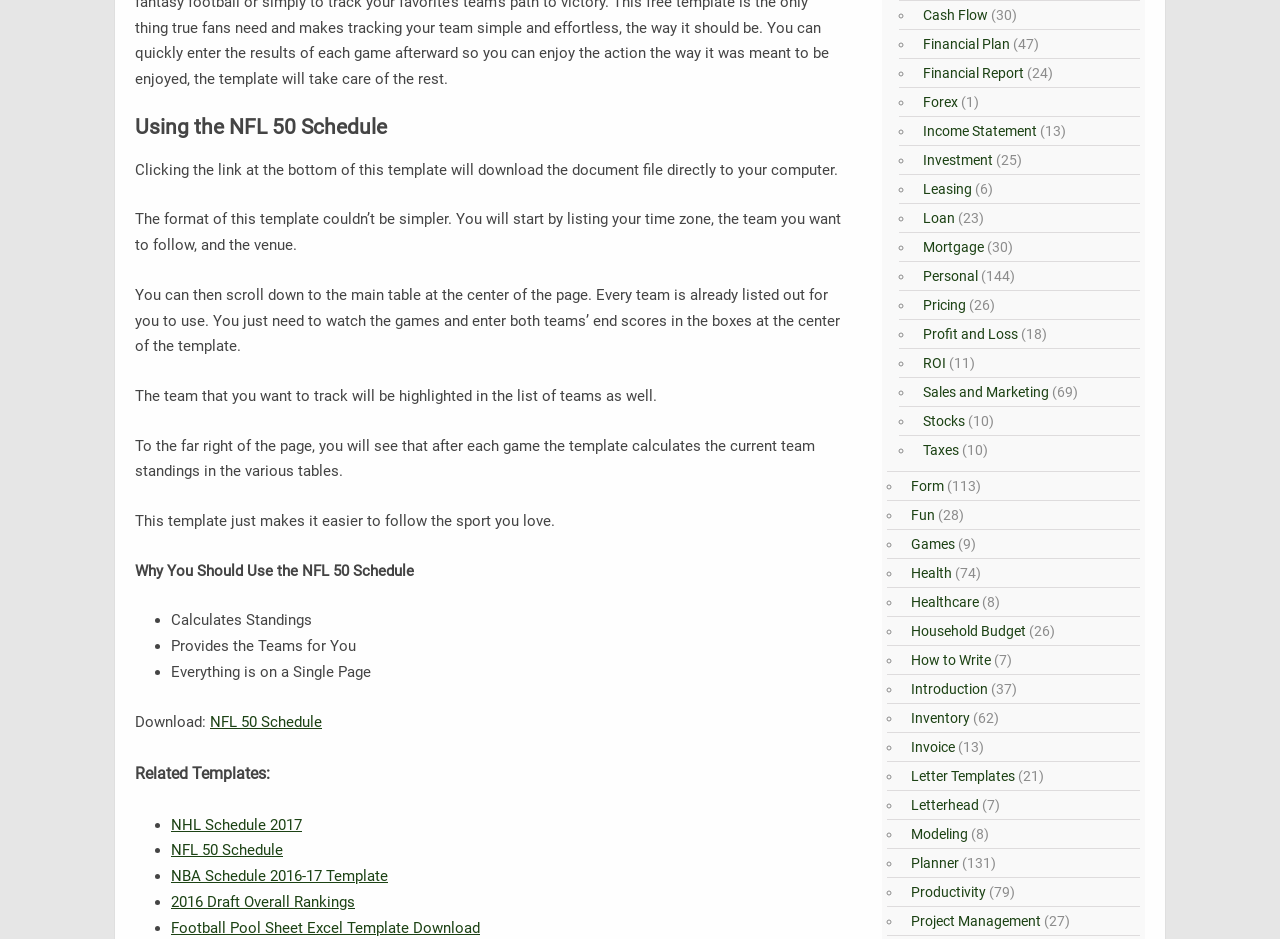Provide the bounding box coordinates of the UI element that matches the description: "Planner".

[0.708, 0.911, 0.749, 0.928]